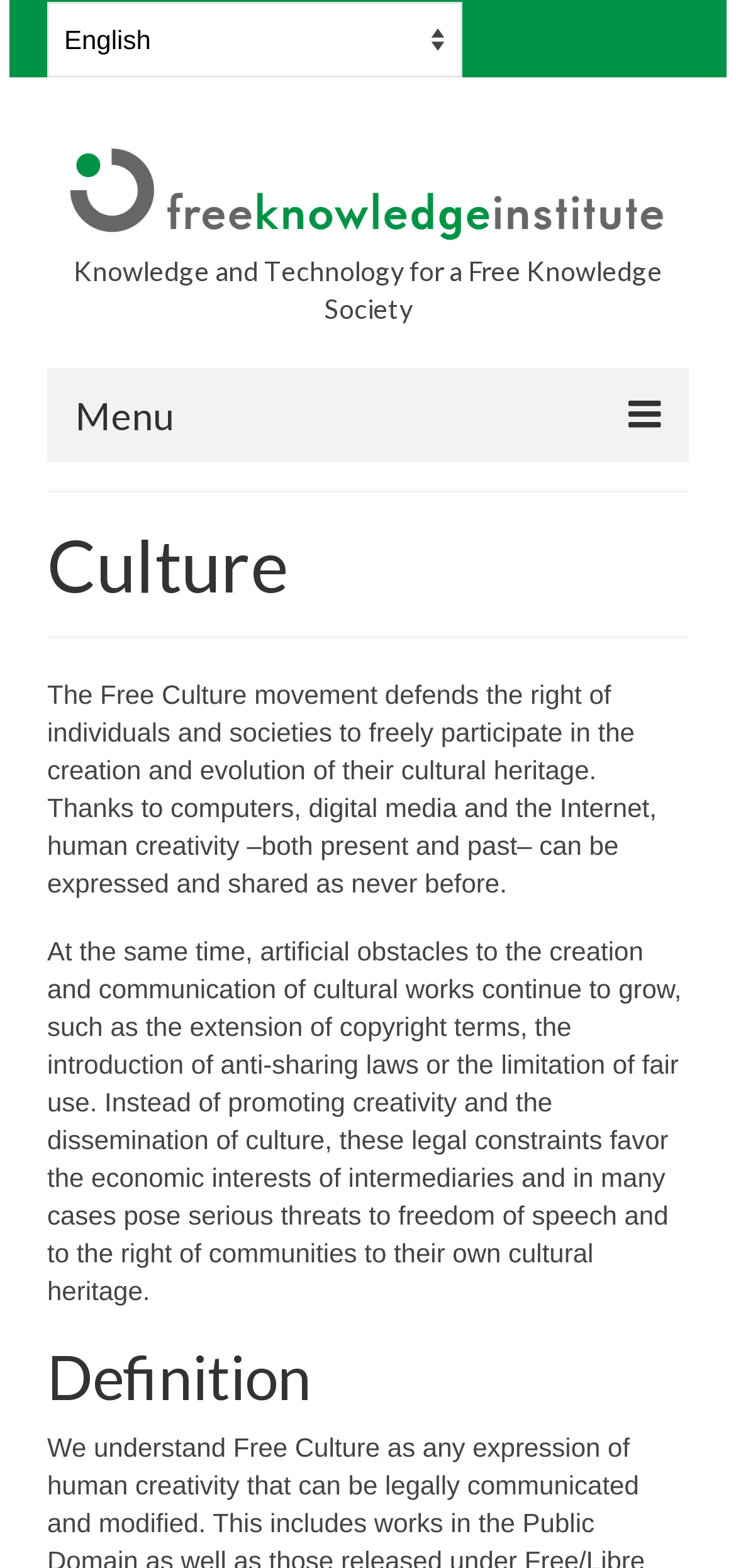Identify the bounding box for the given UI element using the description provided. Coordinates should be in the format (top-left x, top-left y, bottom-right x, bottom-right y) and must be between 0 and 1. Here is the description: About the FKI

[0.09, 0.307, 0.91, 0.357]